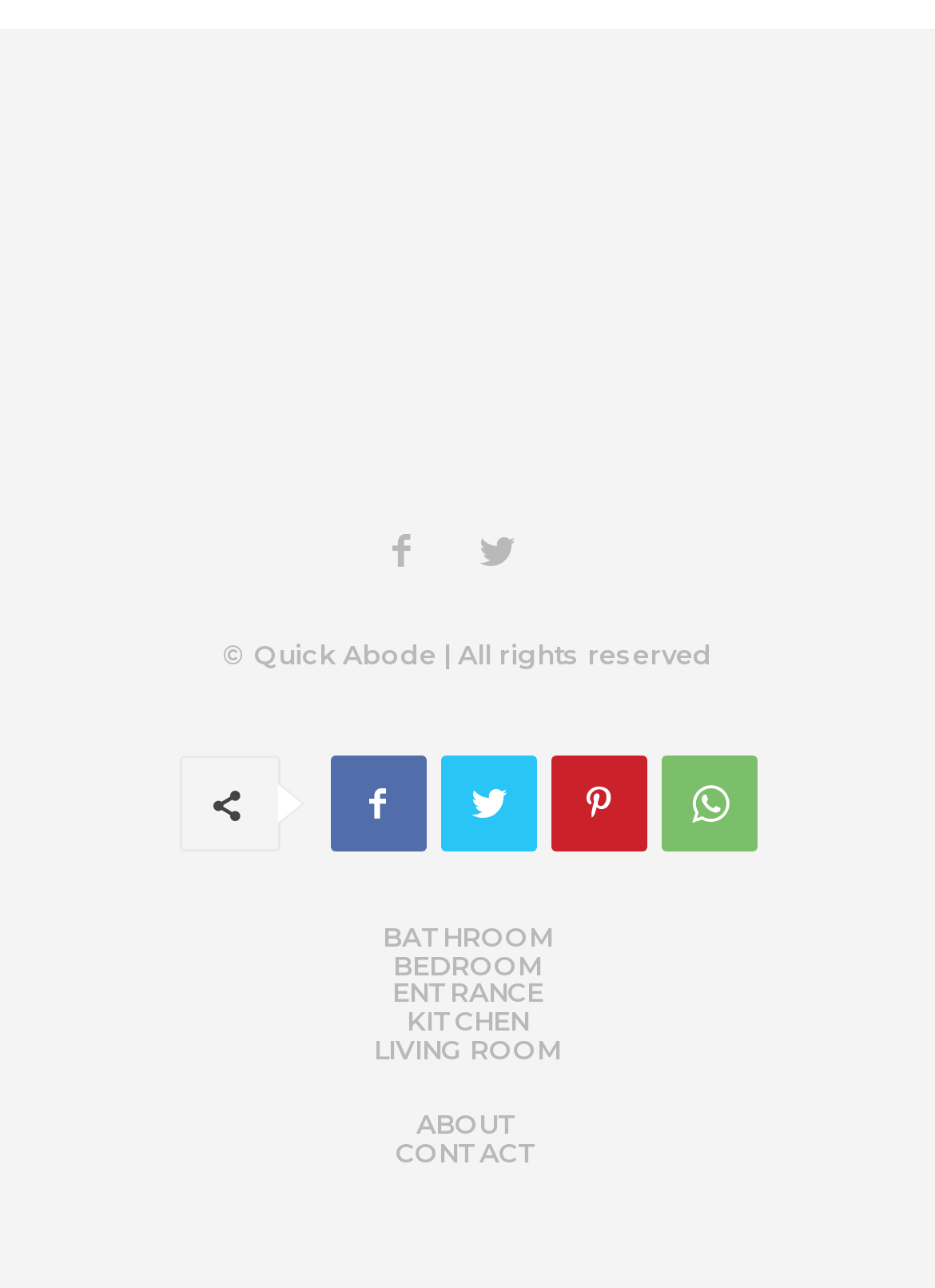How many room types are listed?
Examine the image and give a concise answer in one word or a short phrase.

6